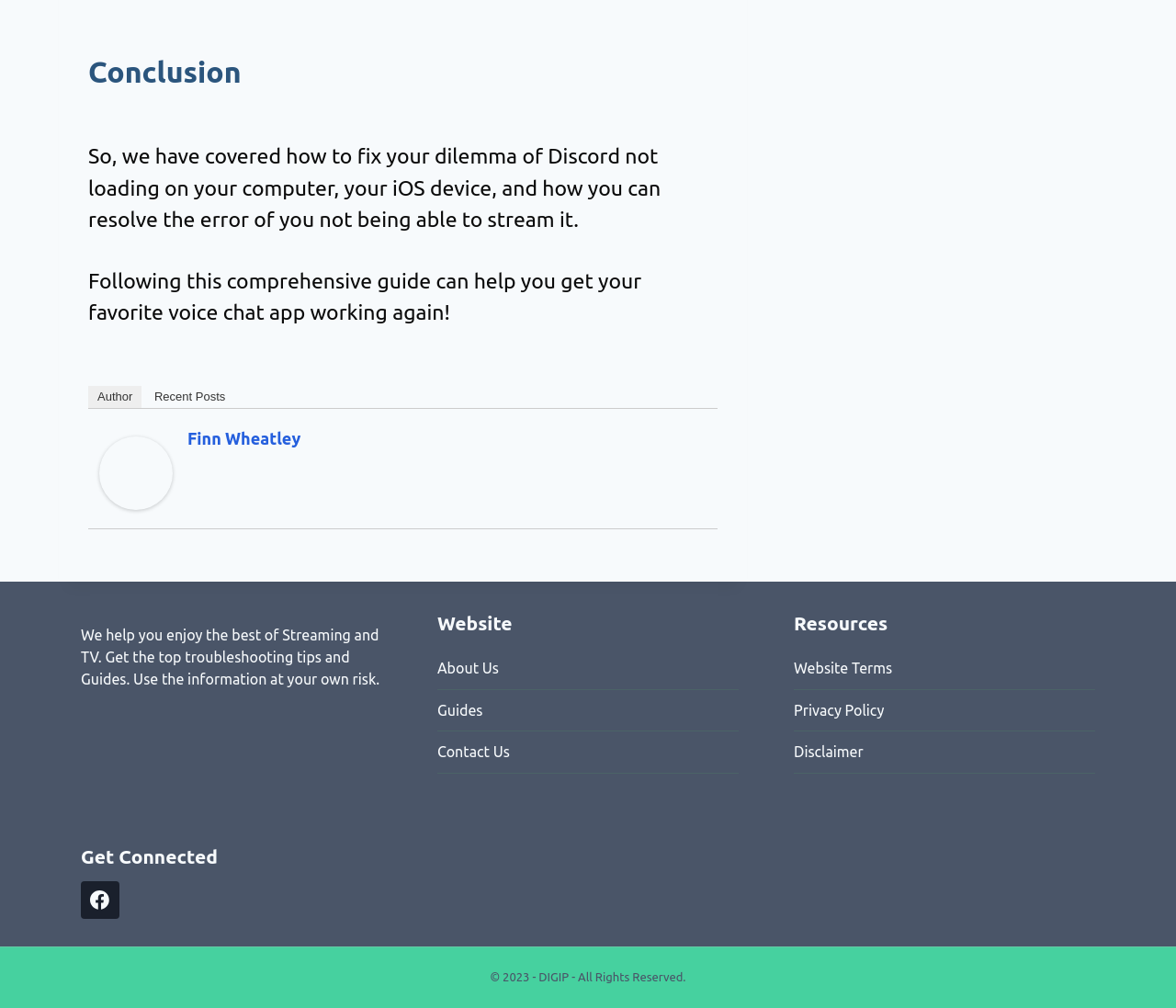Locate the bounding box coordinates of the clickable element to fulfill the following instruction: "Go to the 'Facebook' page". Provide the coordinates as four float numbers between 0 and 1 in the format [left, top, right, bottom].

[0.069, 0.874, 0.101, 0.912]